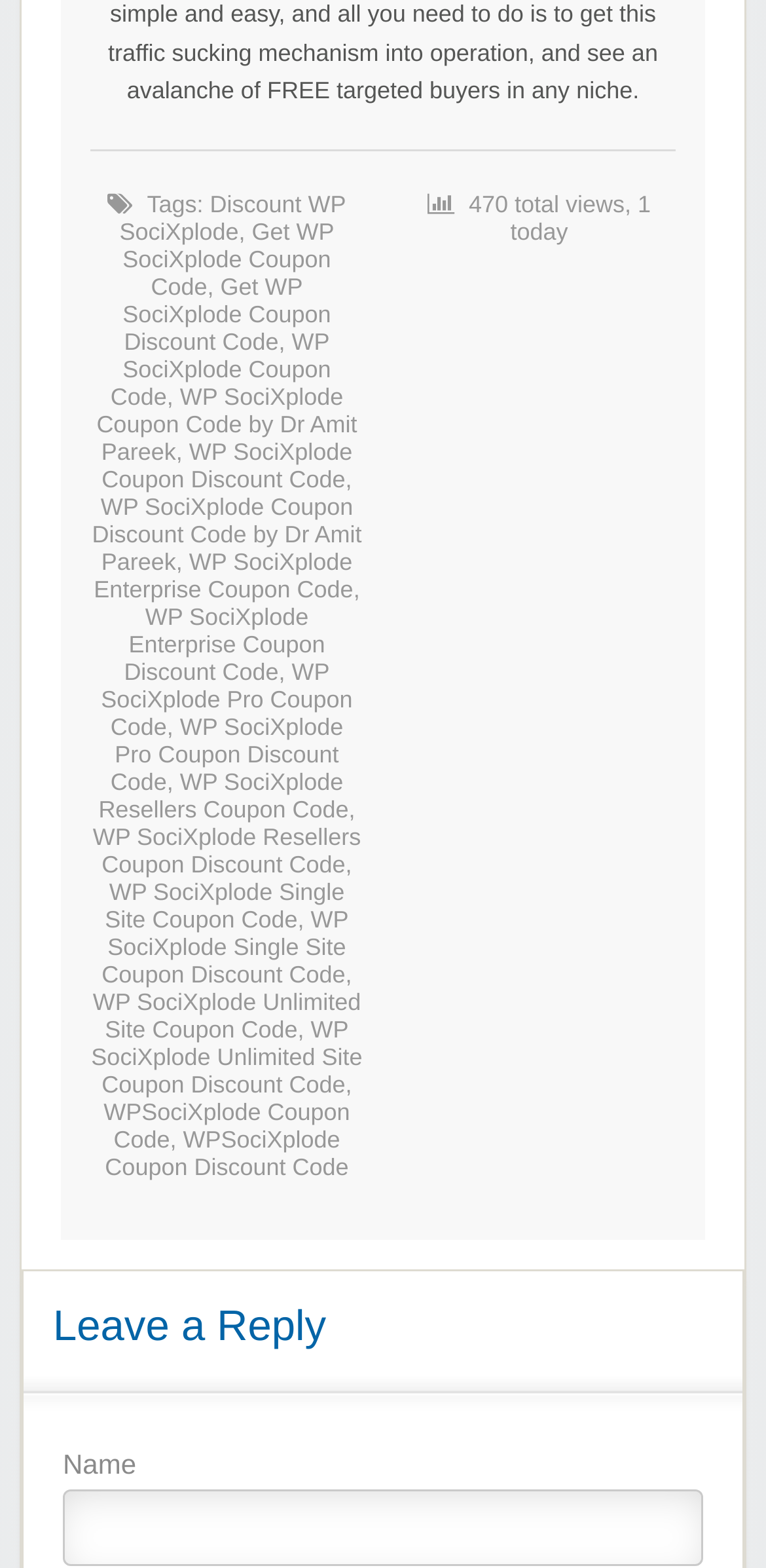Please identify the bounding box coordinates of the element's region that should be clicked to execute the following instruction: "Click on the 'WP SociXplode Unlimited Site Coupon Code' link". The bounding box coordinates must be four float numbers between 0 and 1, i.e., [left, top, right, bottom].

[0.121, 0.63, 0.471, 0.665]